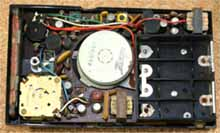Offer an in-depth description of the image.

The image showcases the internal components of the Zenith Royal 500 H transistor radio, often referred to as "owl eyes" due to its distinctive design. This view reveals the intricate assembly of wires, circuits, and electronic parts that enable the radio's functionality. Notably, a circular speaker is prominently featured at the center, surrounded by various transistors and capacitors, indicative of the radio's advanced engineering for its time. The layout exemplifies hand-wired craftsmanship, typical of earlier transistor radios, and underscores the attention to detail that was characteristic of Zenith's manufacturing process during the 1960s. The Royal 500 series was known for its multiple versions, and this particular model illustrates the evolution of technology in portable radios.